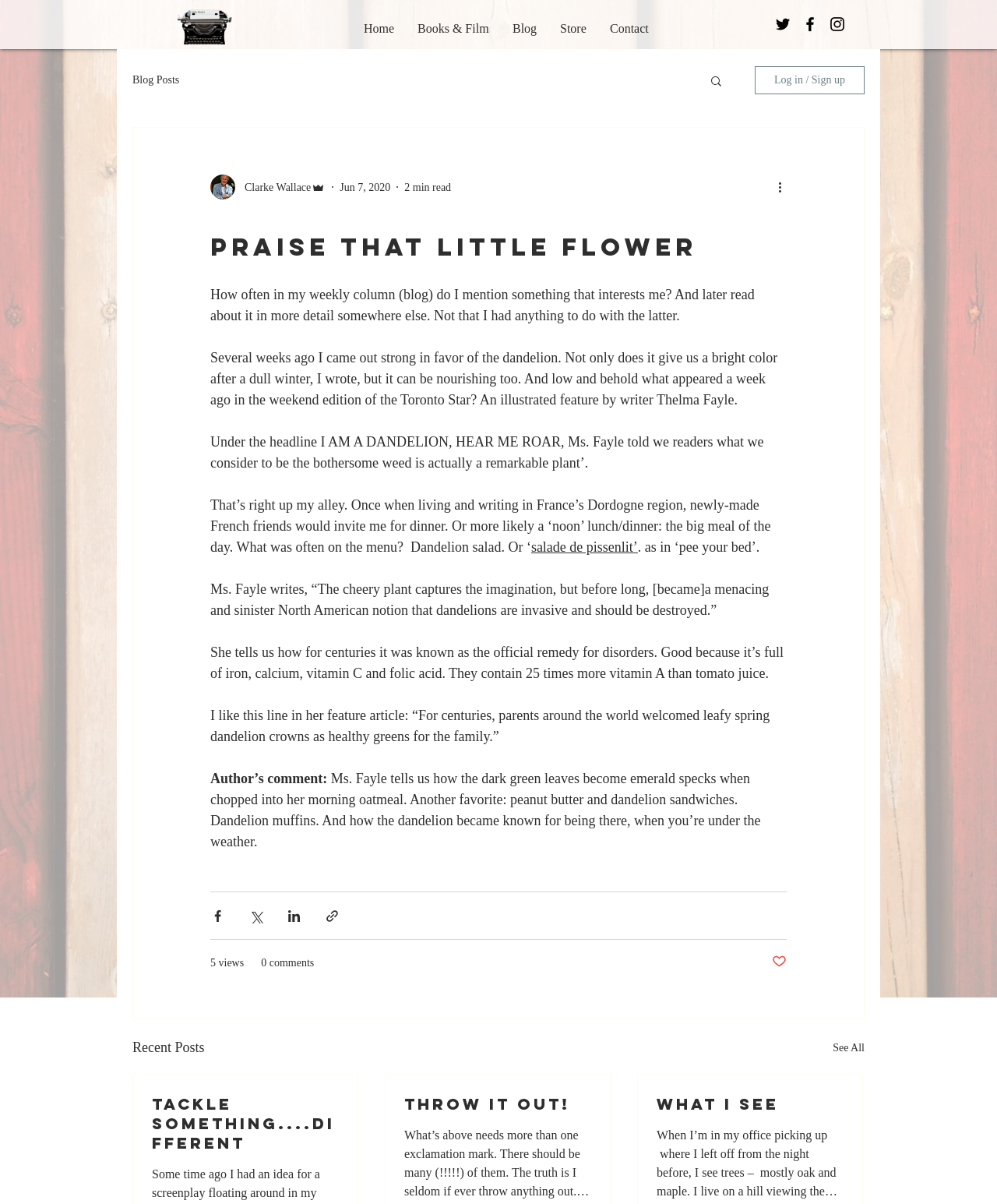Please study the image and answer the question comprehensively:
What is the topic of the article?

The topic of the article can be inferred from the content, which discusses the benefits and features of dandelions, including their nutritional value and uses in cooking.